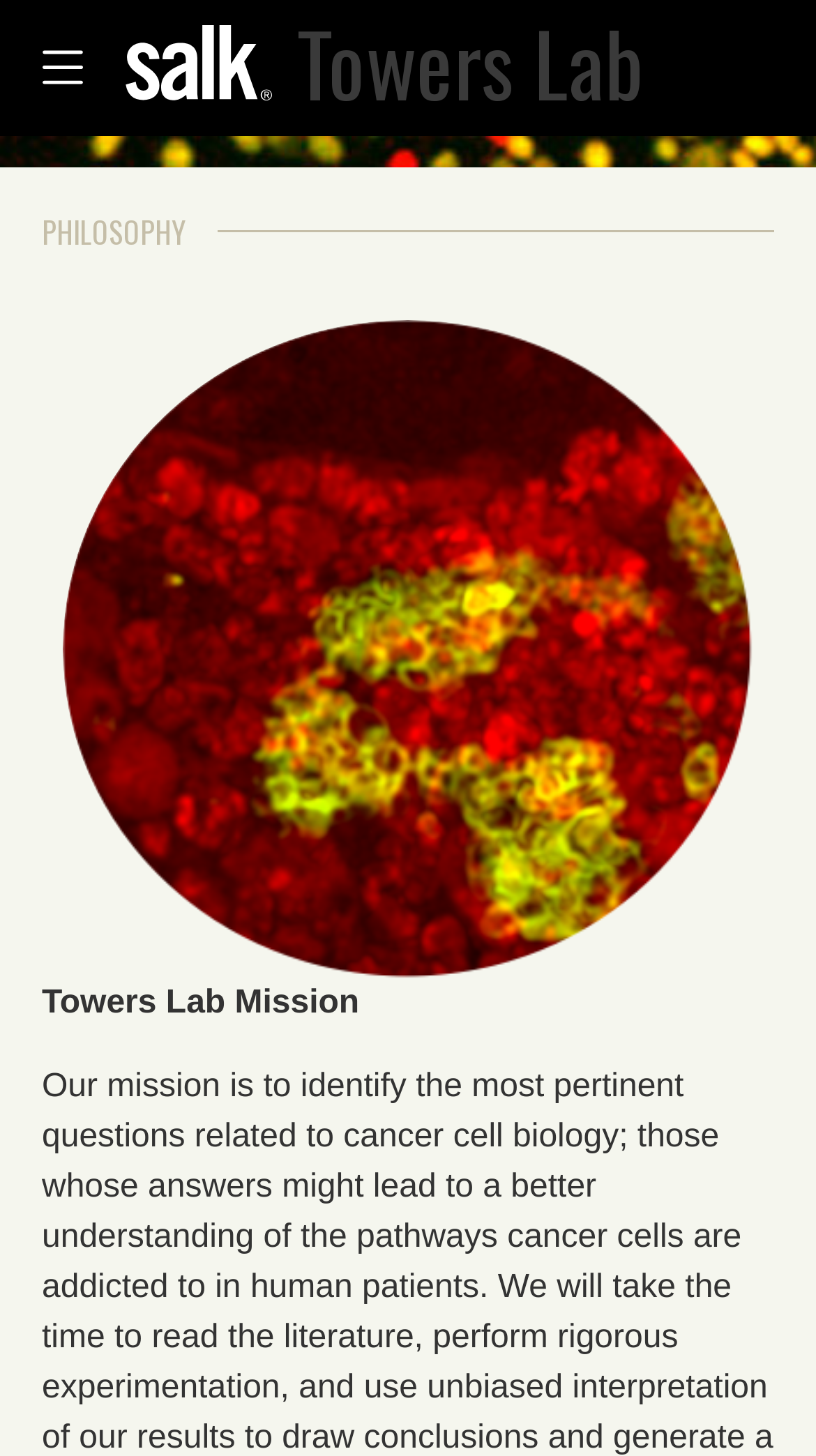Describe the webpage in detail, including text, images, and layout.

The webpage is about the philosophy of the Towers Lab at the Salk Institute for Biological Studies. At the top left of the page, there is a logo of the Salk Institute, which is an image linked to the header. Next to the logo, there is a link, but its text is not specified. 

Below the logo and the link, there is a heading that reads "PHILOSOPHY" in a prominent font size. This heading spans the entire width of the page. 

Below the heading, there is a large image that takes up most of the page's width and about half of its height. The image is described as "mission" and is likely related to the Towers Lab's mission. 

To the right of the image, there is a block of text titled "Towers Lab Mission", which provides a brief overview of the lab's mission and philosophy.